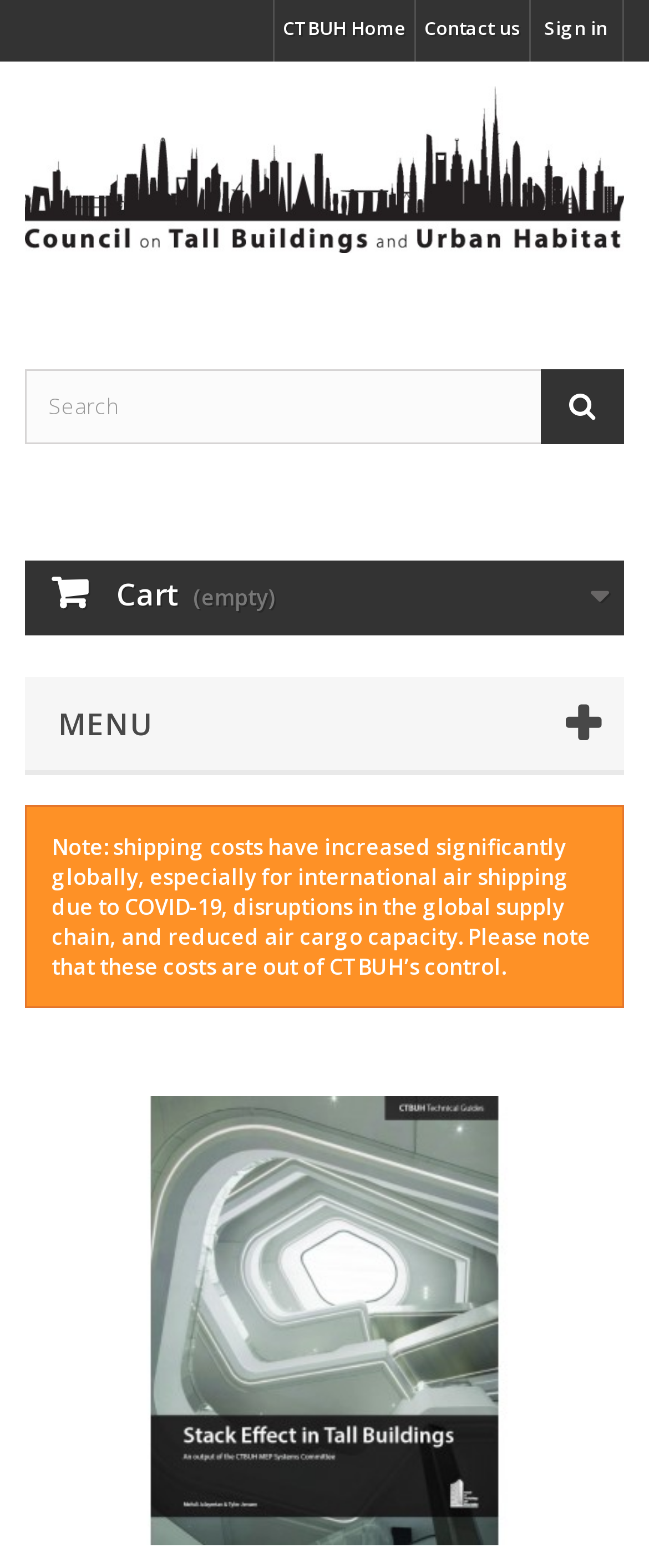Determine the bounding box for the described HTML element: "Contact us". Ensure the coordinates are four float numbers between 0 and 1 in the format [left, top, right, bottom].

[0.641, 0.0, 0.815, 0.039]